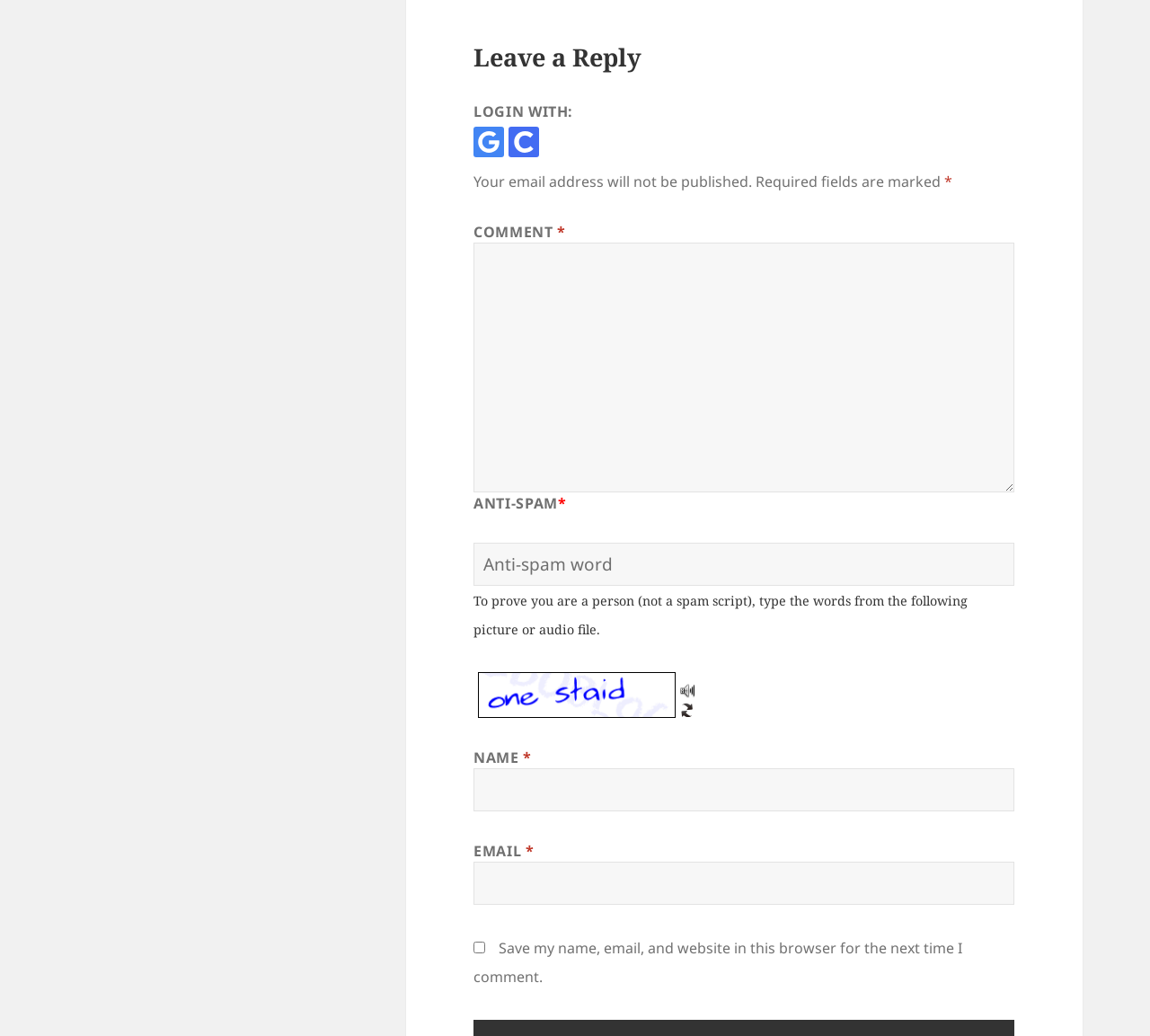Please identify the bounding box coordinates of the region to click in order to complete the task: "Enter your name". The coordinates must be four float numbers between 0 and 1, specified as [left, top, right, bottom].

[0.412, 0.742, 0.882, 0.783]